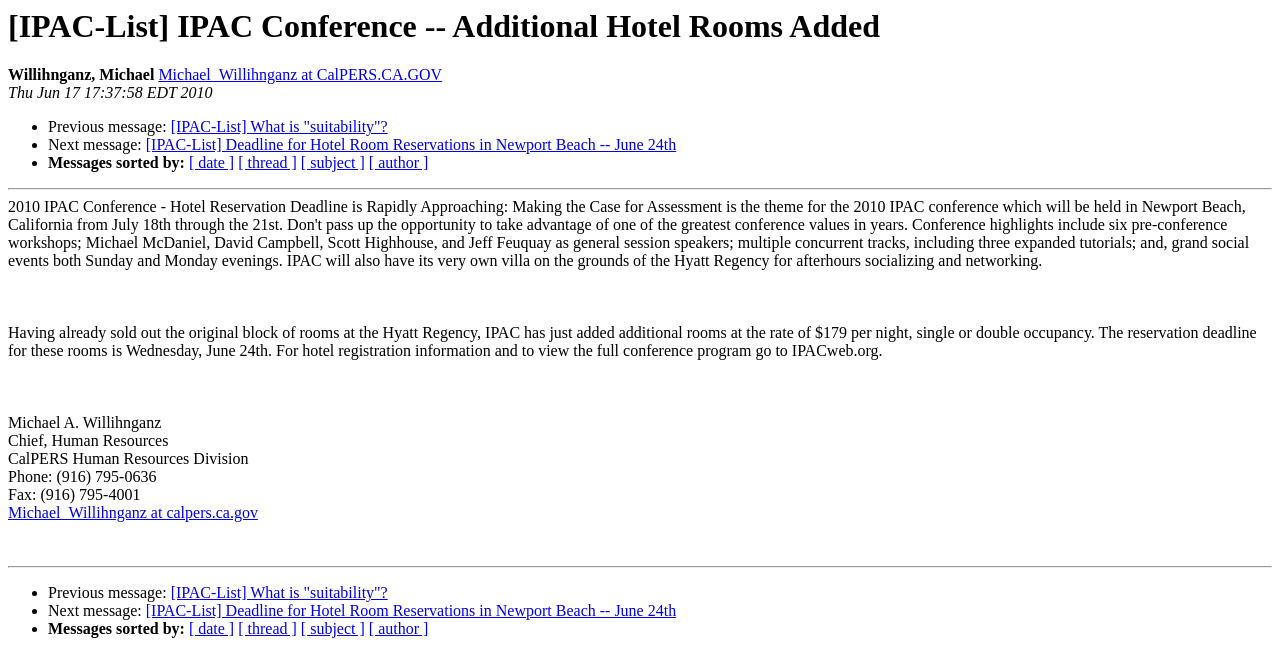What is the phone number of the Human Resources Division?
Please respond to the question with as much detail as possible.

The phone number of the Human Resources Division is mentioned in the static text 'Phone: (916) 795-0636' at the bottom of the webpage.